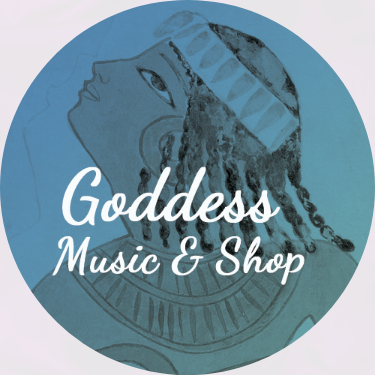Please respond to the question using a single word or phrase:
What is the purpose of the gradient background?

Adds depth and visual interest